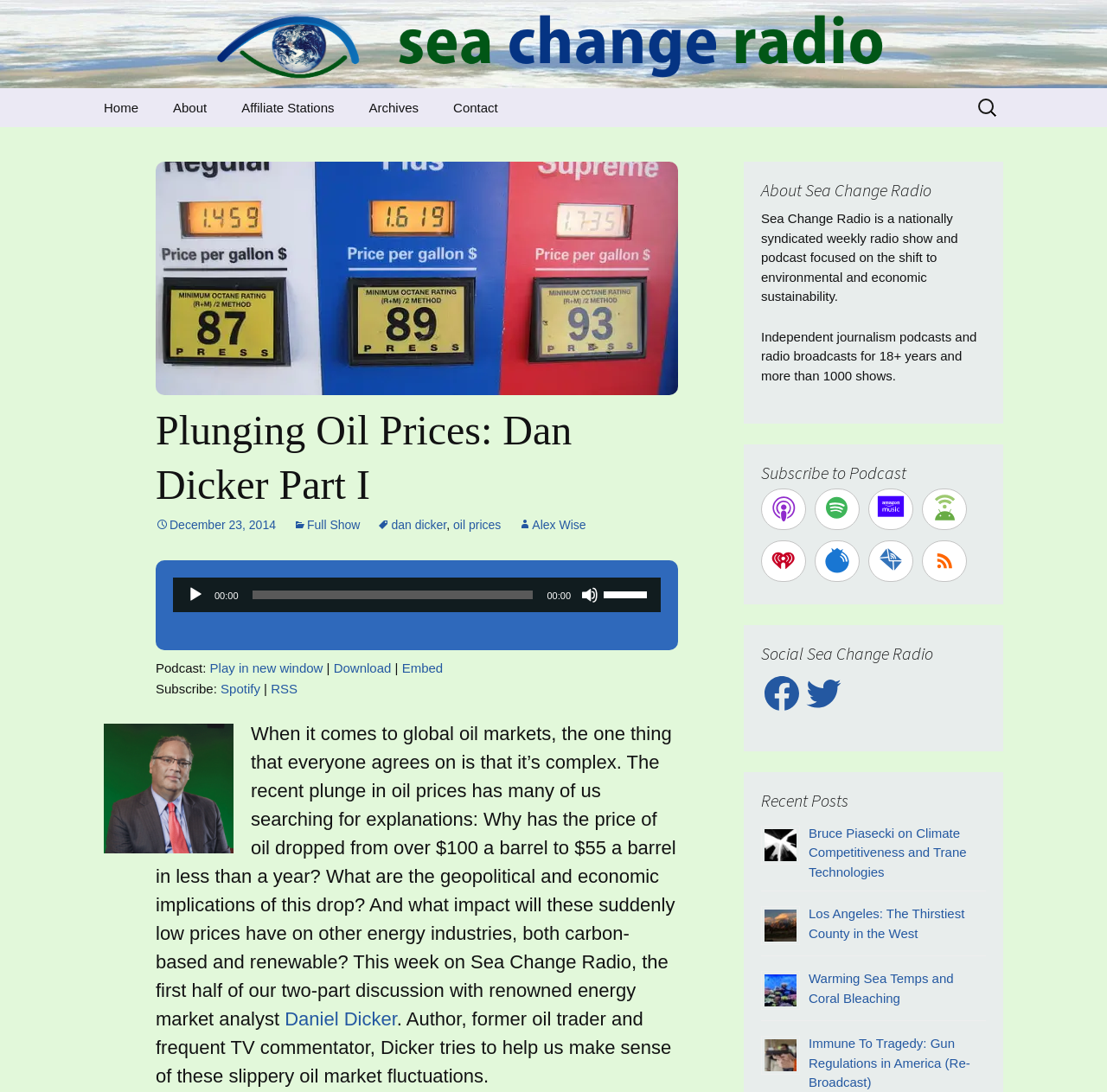Please examine the image and provide a detailed answer to the question: What is the name of the radio show?

I found the answer by looking at the top of the webpage, where it says 'Sea Change Radio' in a heading element.